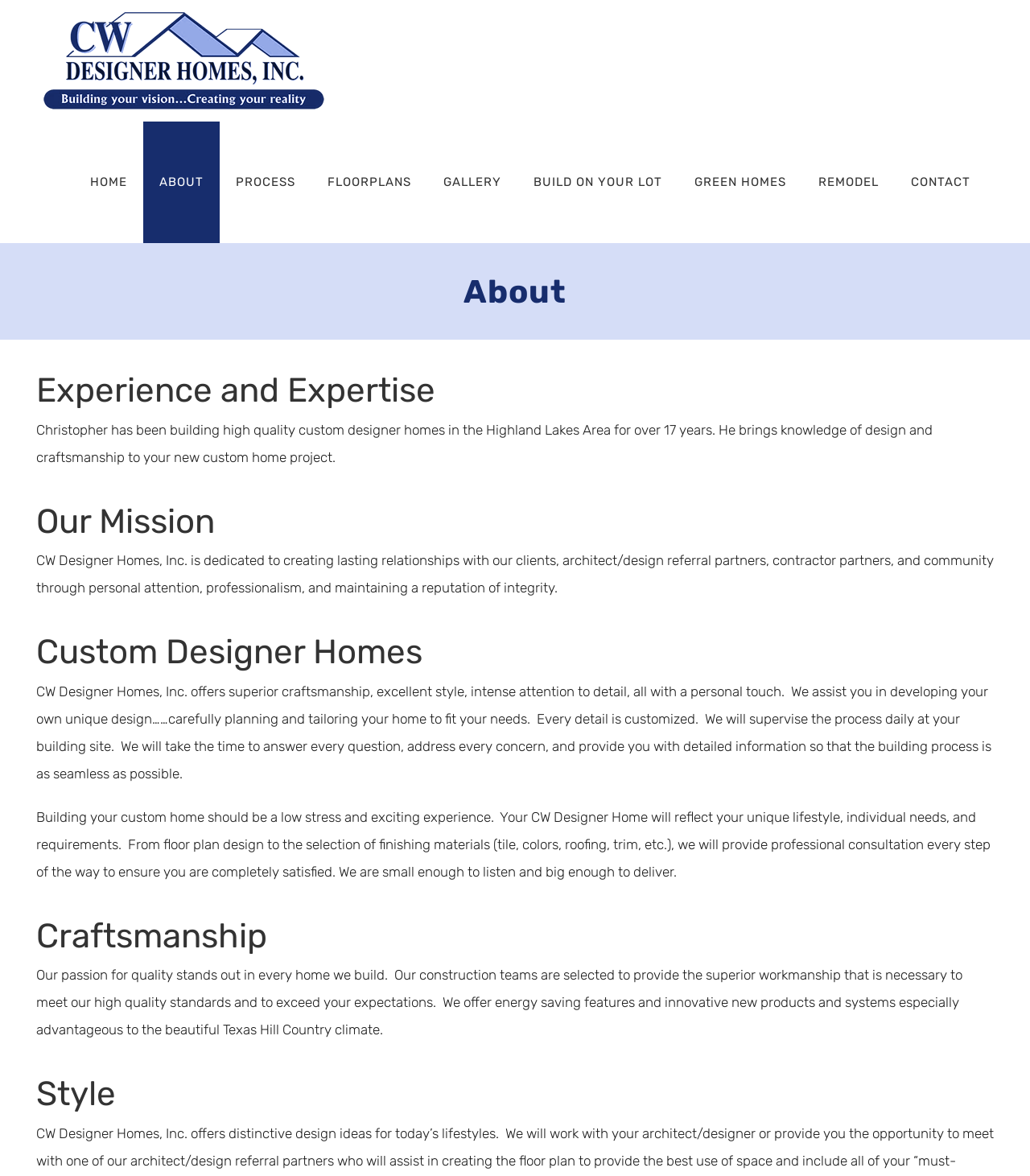Specify the bounding box coordinates for the region that must be clicked to perform the given instruction: "Click the FLOORPLANS menu item".

[0.302, 0.103, 0.415, 0.207]